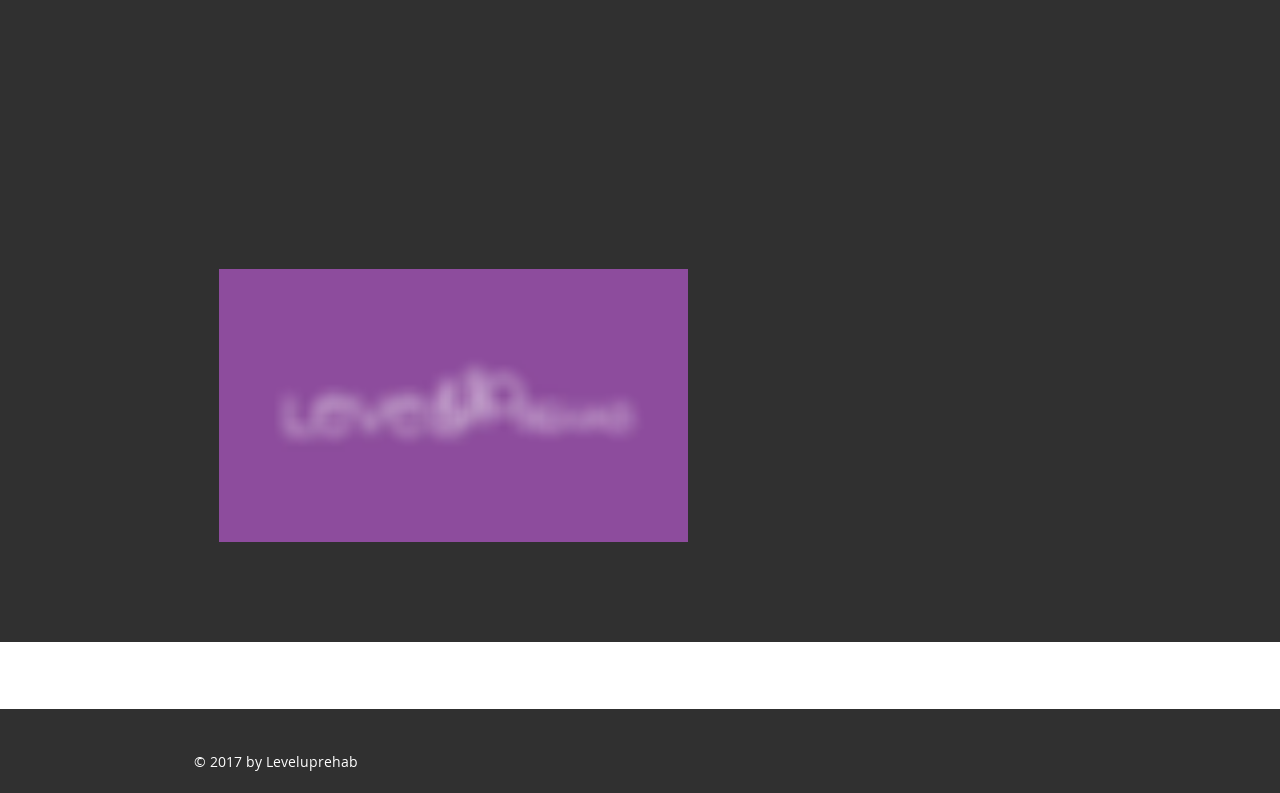Please determine the bounding box coordinates of the element's region to click in order to carry out the following instruction: "Send a message to Aline Thompson". The coordinates should be four float numbers between 0 and 1, i.e., [left, top, right, bottom].

[0.557, 0.229, 0.702, 0.257]